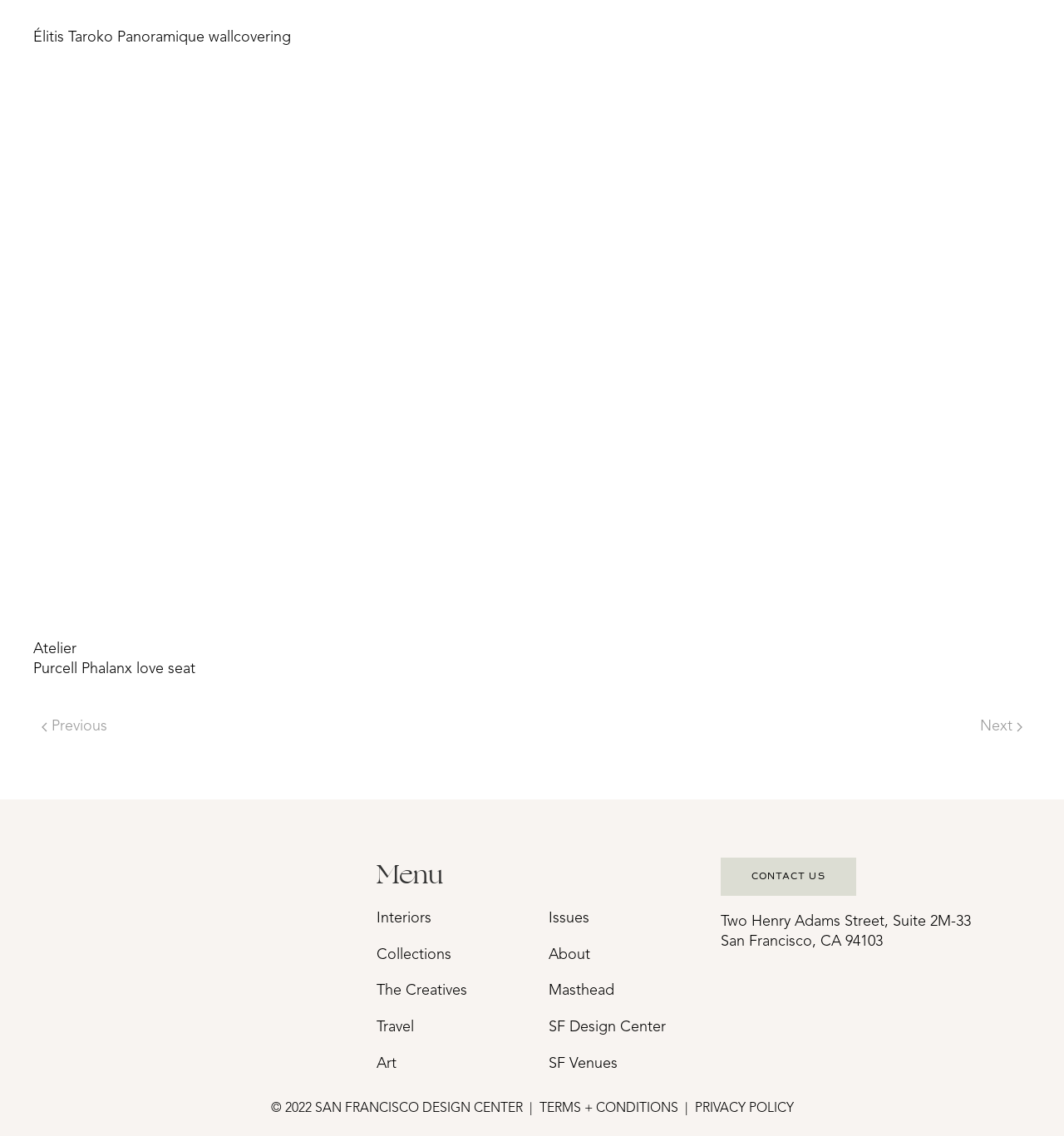Use the information in the screenshot to answer the question comprehensively: How many links are there in the menu?

The question can be answered by counting the number of link elements that are children of the heading element with text 'Menu'. There are 10 link elements with texts 'Interiors', 'Collections', 'The Creatives', 'Travel', 'Art', 'Issues', 'About', 'Masthead', 'SF Design Center', and 'SF Venues'.